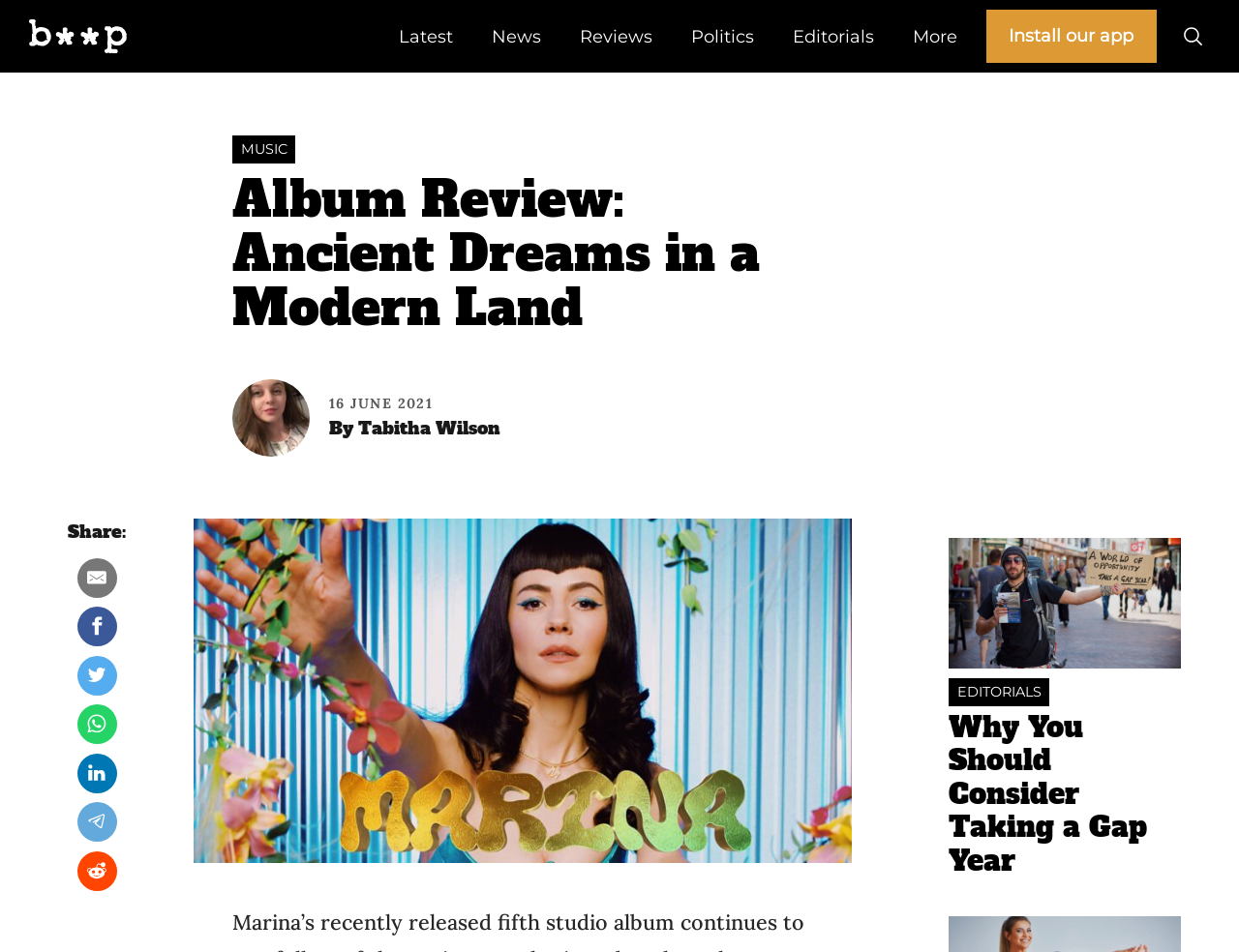Please determine the bounding box coordinates of the clickable area required to carry out the following instruction: "Click on the 'Latest' link". The coordinates must be four float numbers between 0 and 1, represented as [left, top, right, bottom].

[0.306, 0.0, 0.381, 0.076]